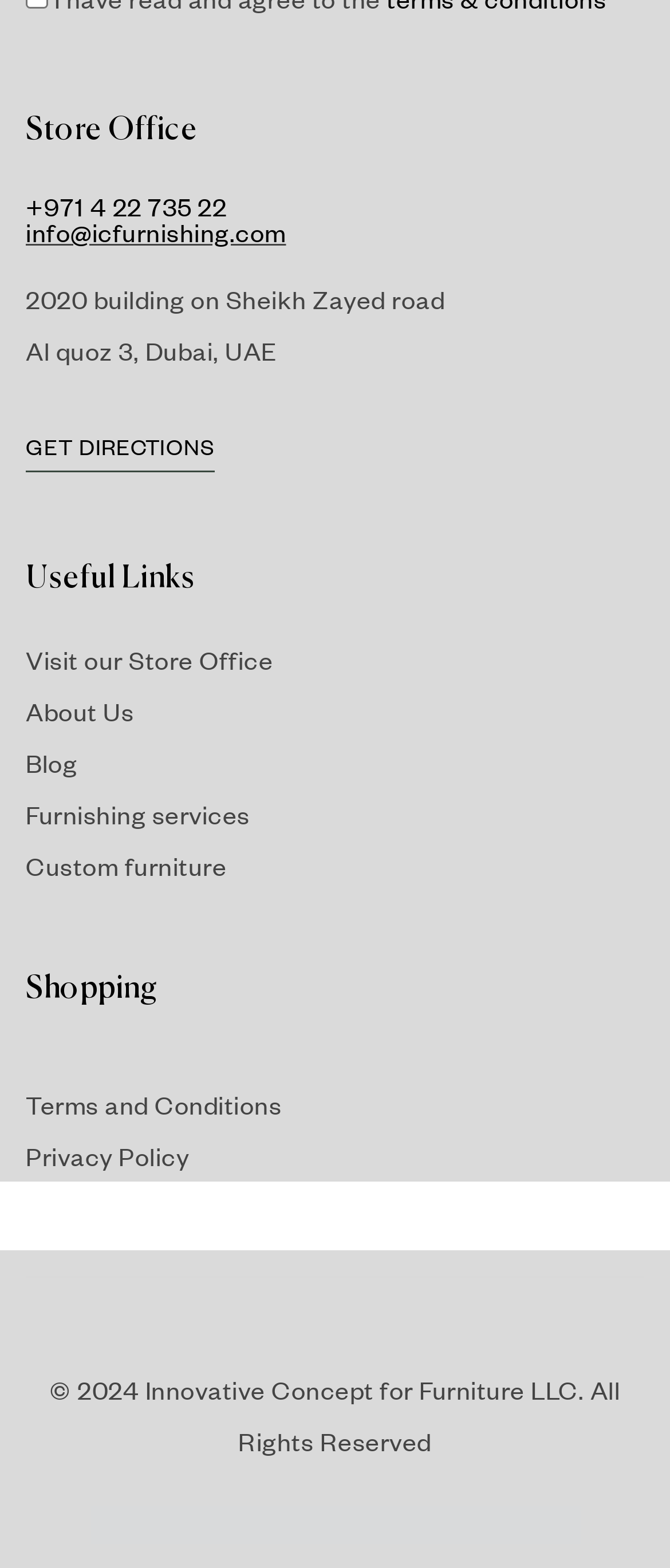What is the address of the store office?
Using the details from the image, give an elaborate explanation to answer the question.

I found the address of the store office by looking at the StaticText element with the text 'Al quoz 3, Dubai, UAE' which is located below the '2020 building on Sheikh Zayed road' text.